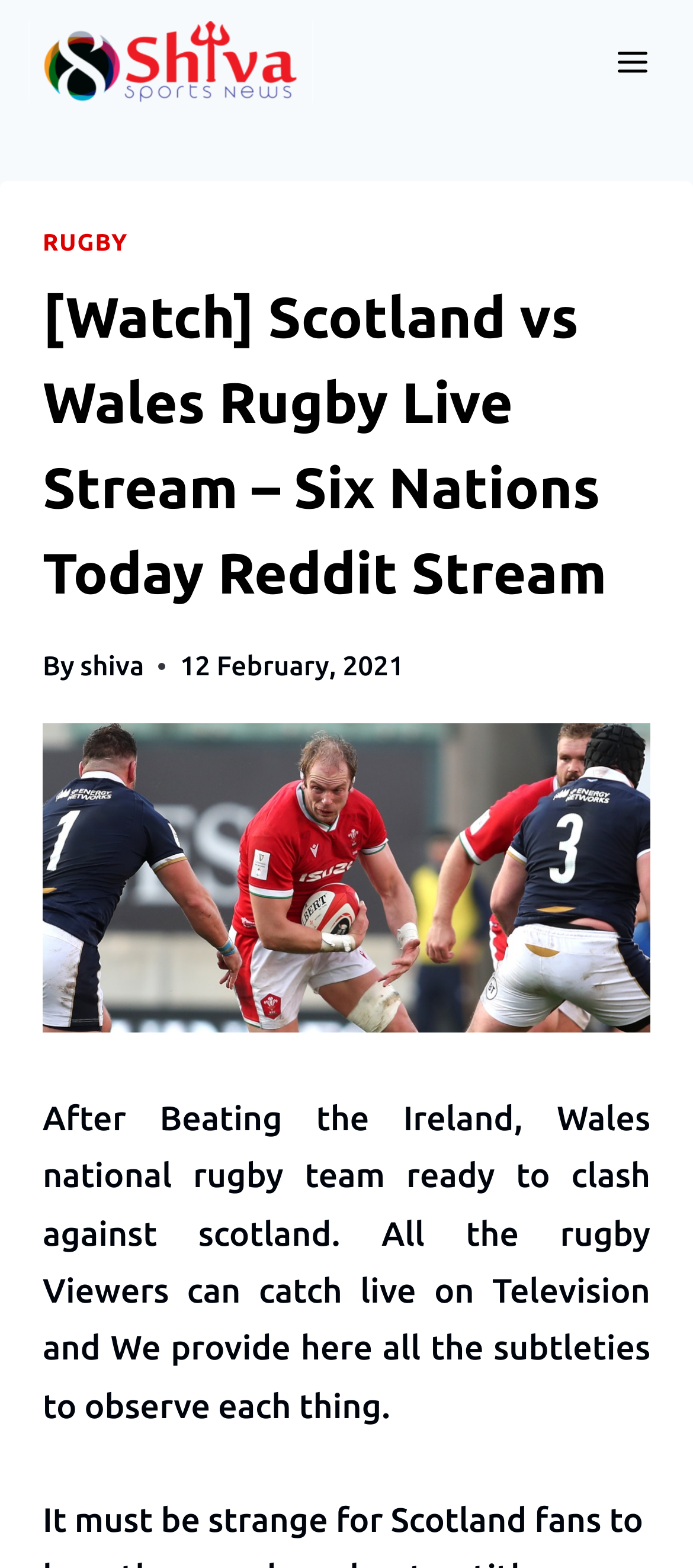Find the bounding box coordinates for the UI element whose description is: "parent_node: Comment name="author" placeholder="Name *"". The coordinates should be four float numbers between 0 and 1, in the format [left, top, right, bottom].

None